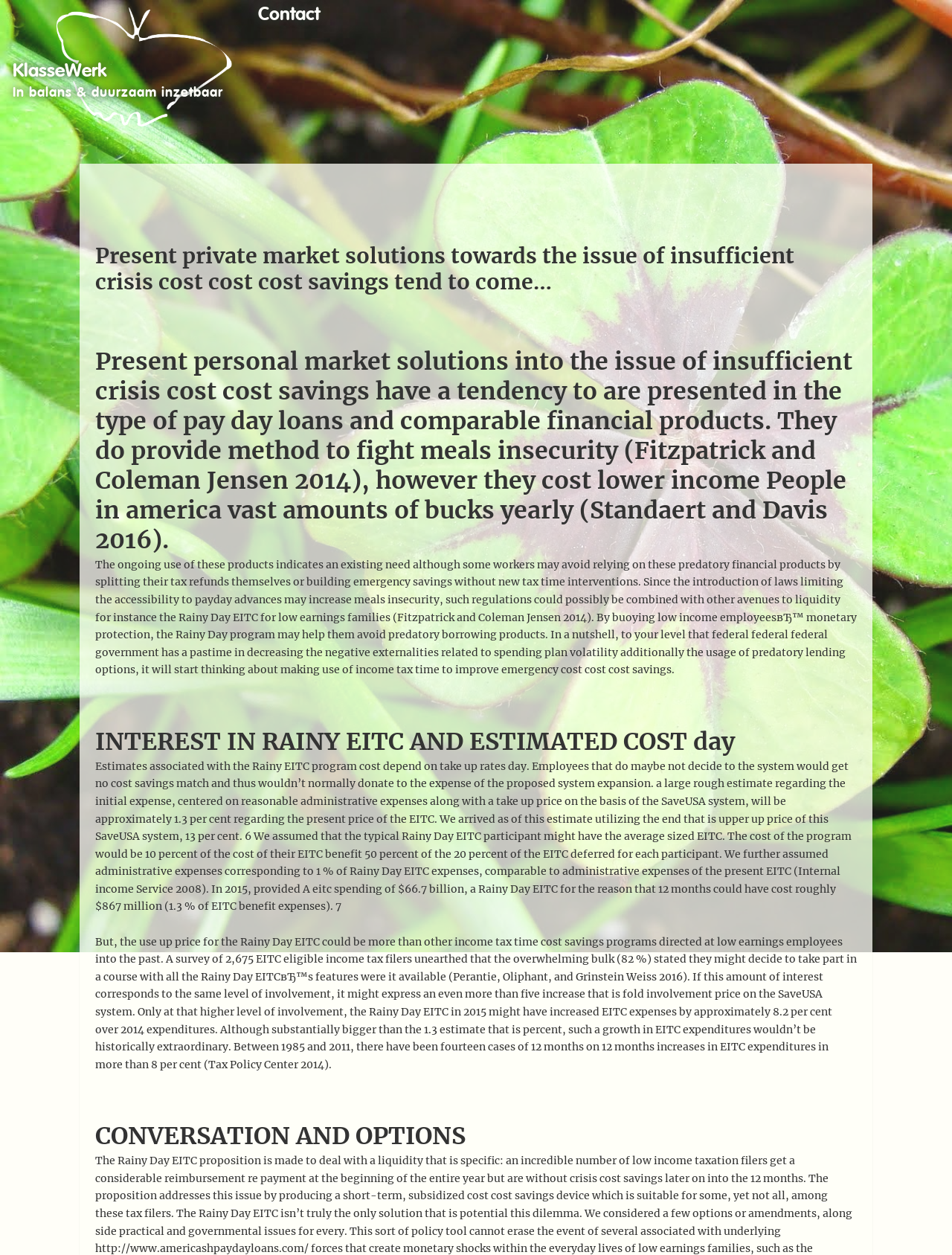Answer the following in one word or a short phrase: 
What is the main topic of the webpage?

Crisis cost savings